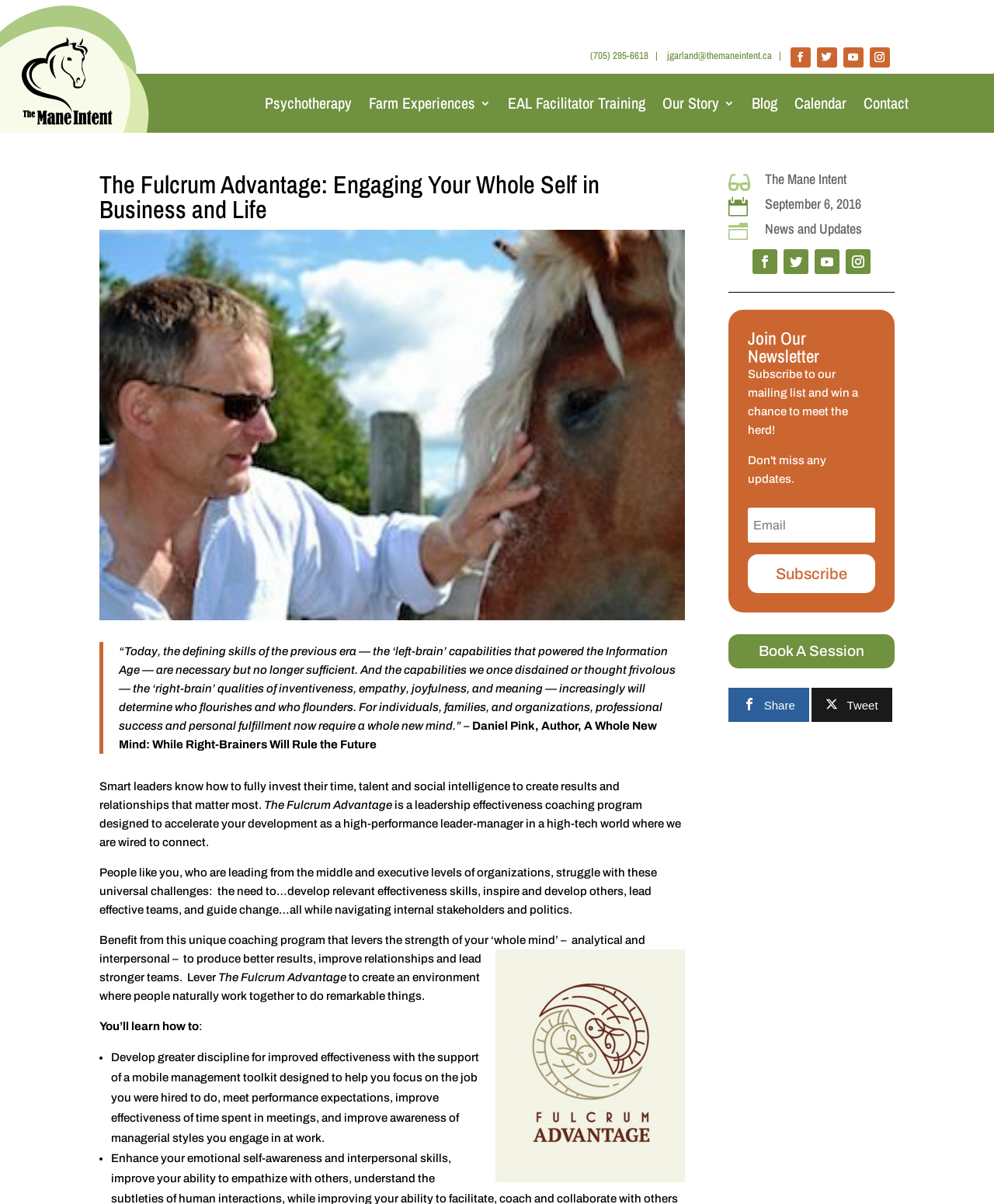Please identify the bounding box coordinates of the element on the webpage that should be clicked to follow this instruction: "Enter email address in the newsletter subscription box". The bounding box coordinates should be given as four float numbers between 0 and 1, formatted as [left, top, right, bottom].

[0.753, 0.422, 0.88, 0.451]